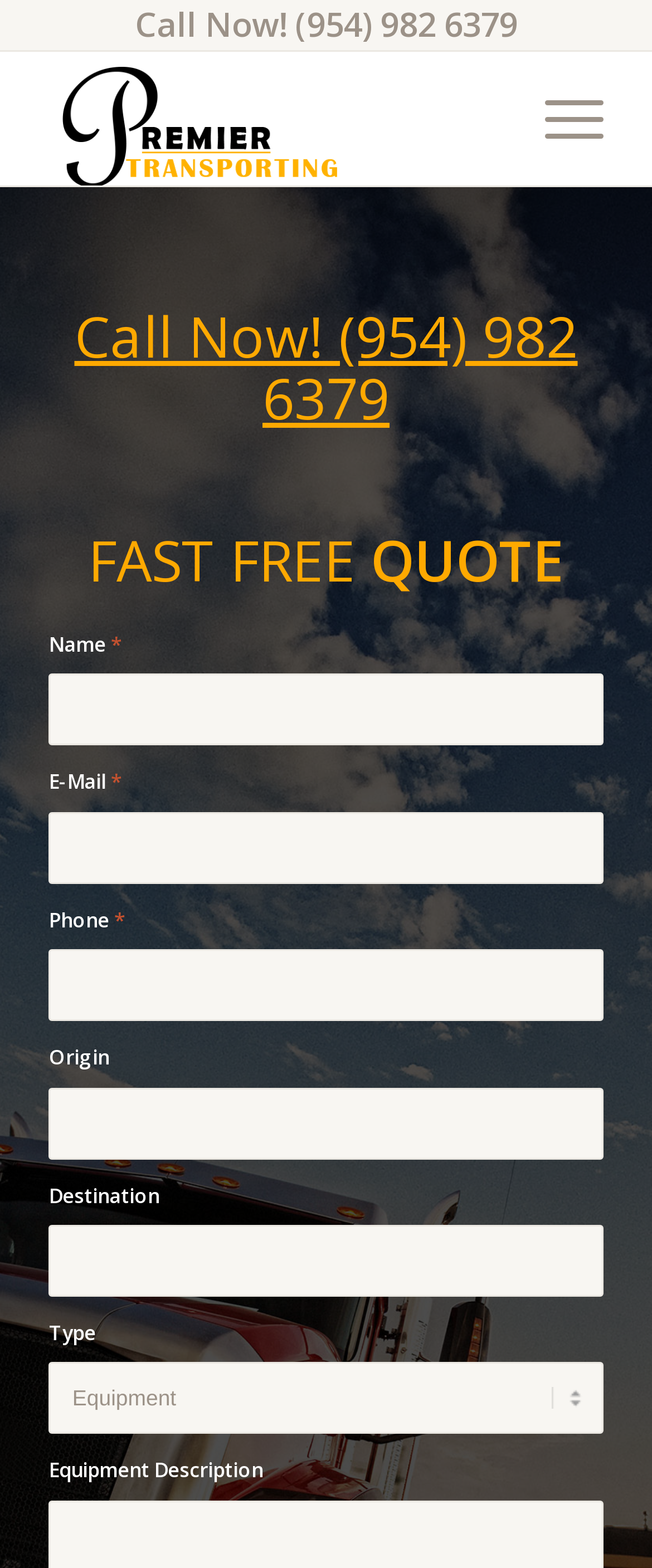Identify and extract the main heading of the webpage.

DEMYSTIFYING THE COSTS OF RV AND TRAVEL TRAILER TRANSPORT